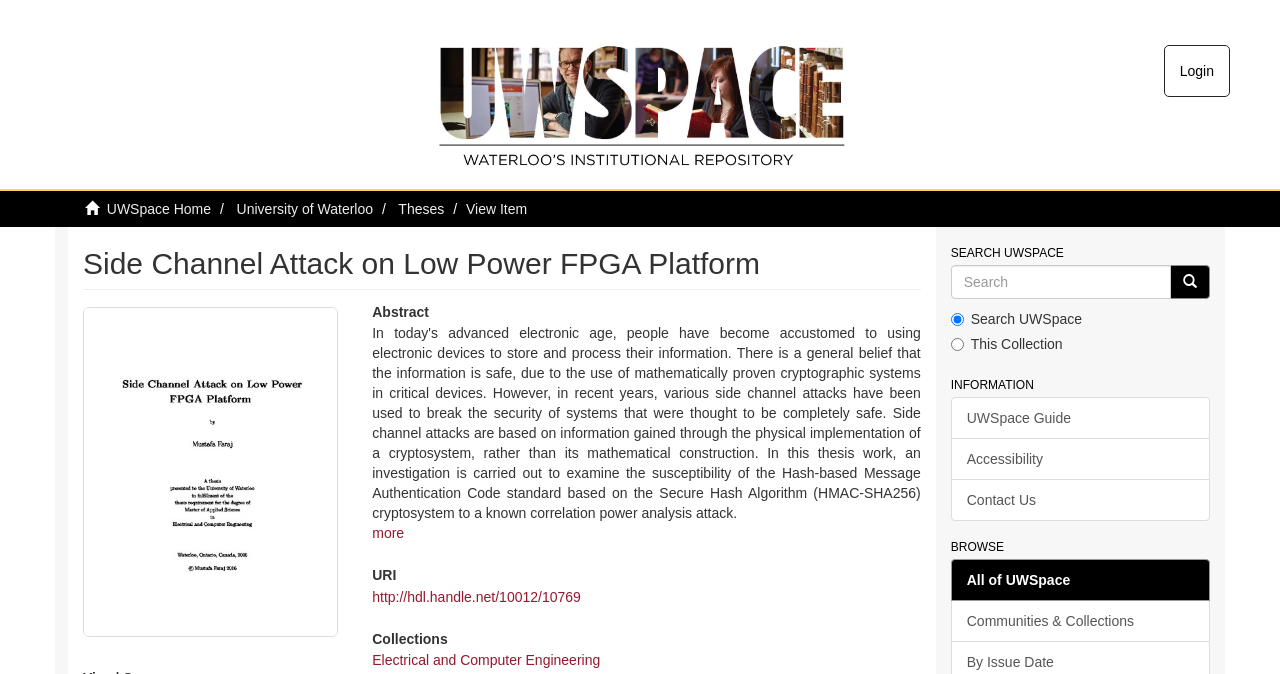Please reply to the following question using a single word or phrase: 
What is the name of the collection that this item belongs to?

Electrical and Computer Engineering